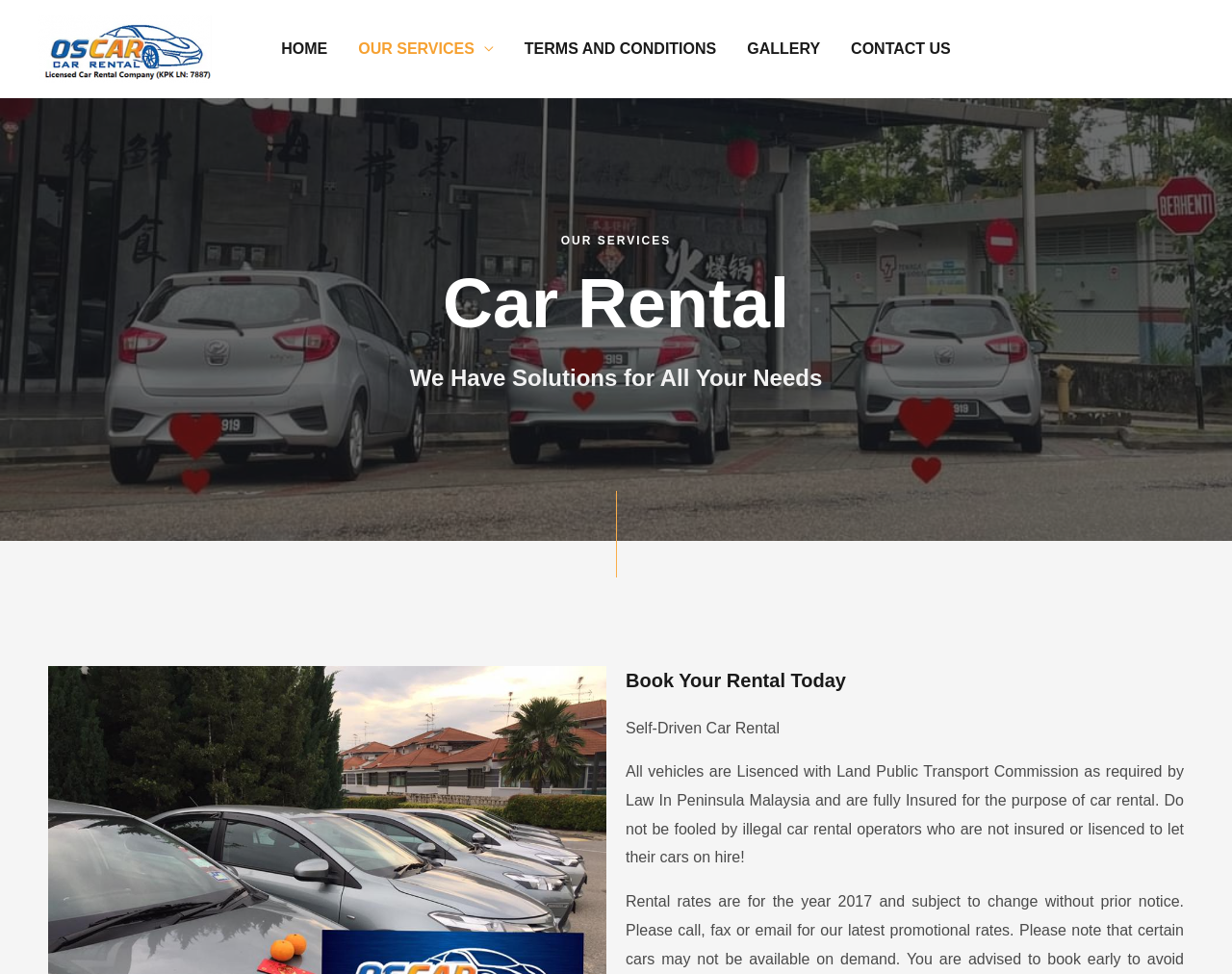Given the following UI element description: "aria-label="Oscar Car Rental Sdn Bhd"", find the bounding box coordinates in the webpage screenshot.

[0.031, 0.041, 0.172, 0.058]